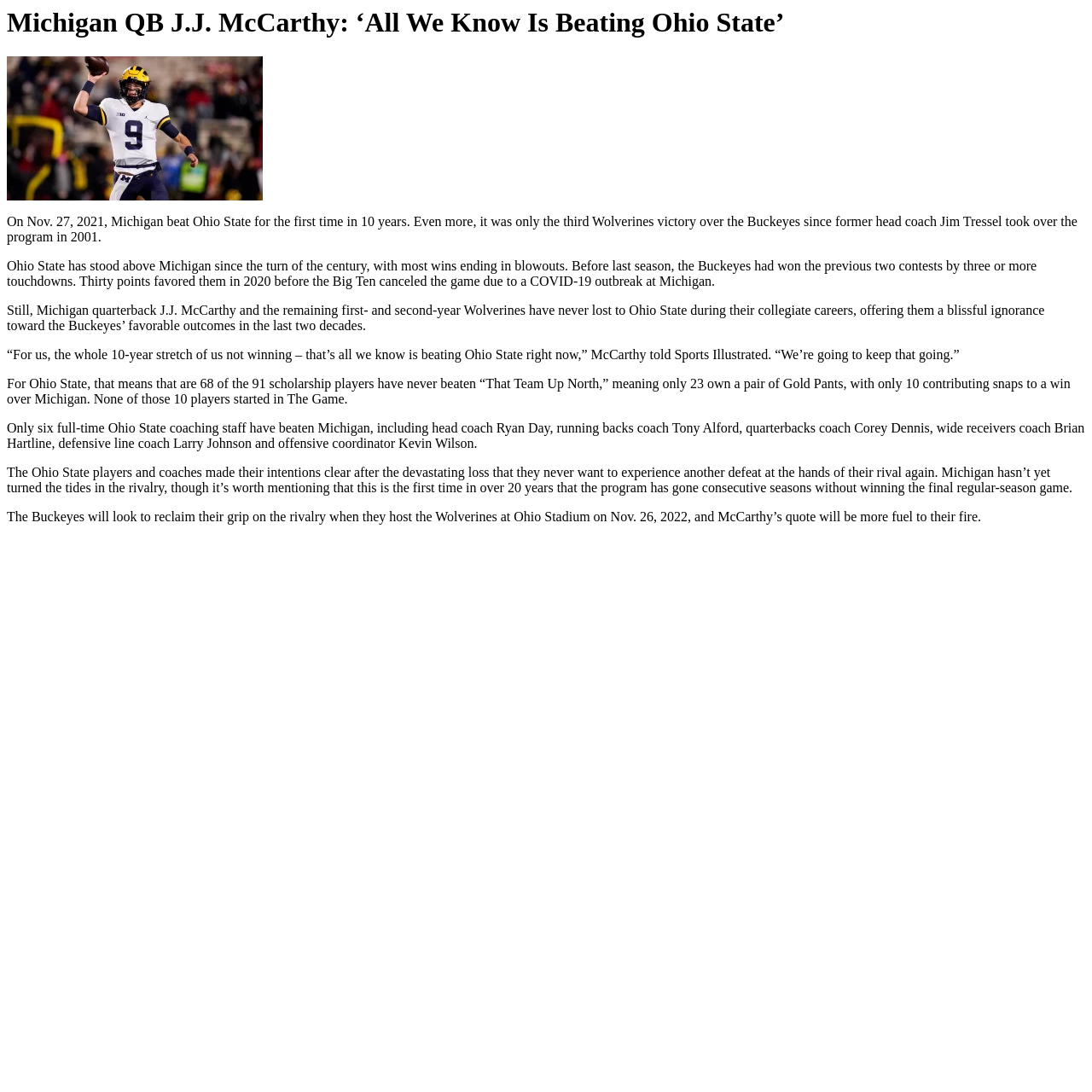Respond with a single word or phrase:
How many Ohio State coaches have beaten Michigan?

6